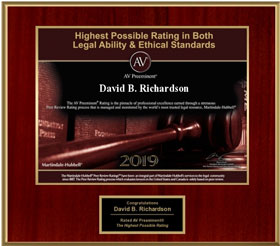Provide a comprehensive description of the image.

This image displays a prestigious award plaque presented to David B. Richardson, recognizing him for achieving the highest possible rating in both legal ability and ethical standards, as awarded by Martindale-Hubbell. The plaque features a rich wooden background, emphasizing its formal appeal. At the top, prominently displayed is the "AV Preeminent" logo, indicating the award's significance in the legal profession. Below the logo, the text reads "Highest Possible Rating in Both Legal Ability & Ethical Standards," further underlining the honor. The year "2019" is also noted, marking the time of this accomplishment. A black plaque at the bottom provides a congratulatory message, reinforcing the recognition of David B. Richardson's exceptional legal expertise and adherence to ethical principles. This elegant award reflects the high standards of excellence and integrity within the legal field.